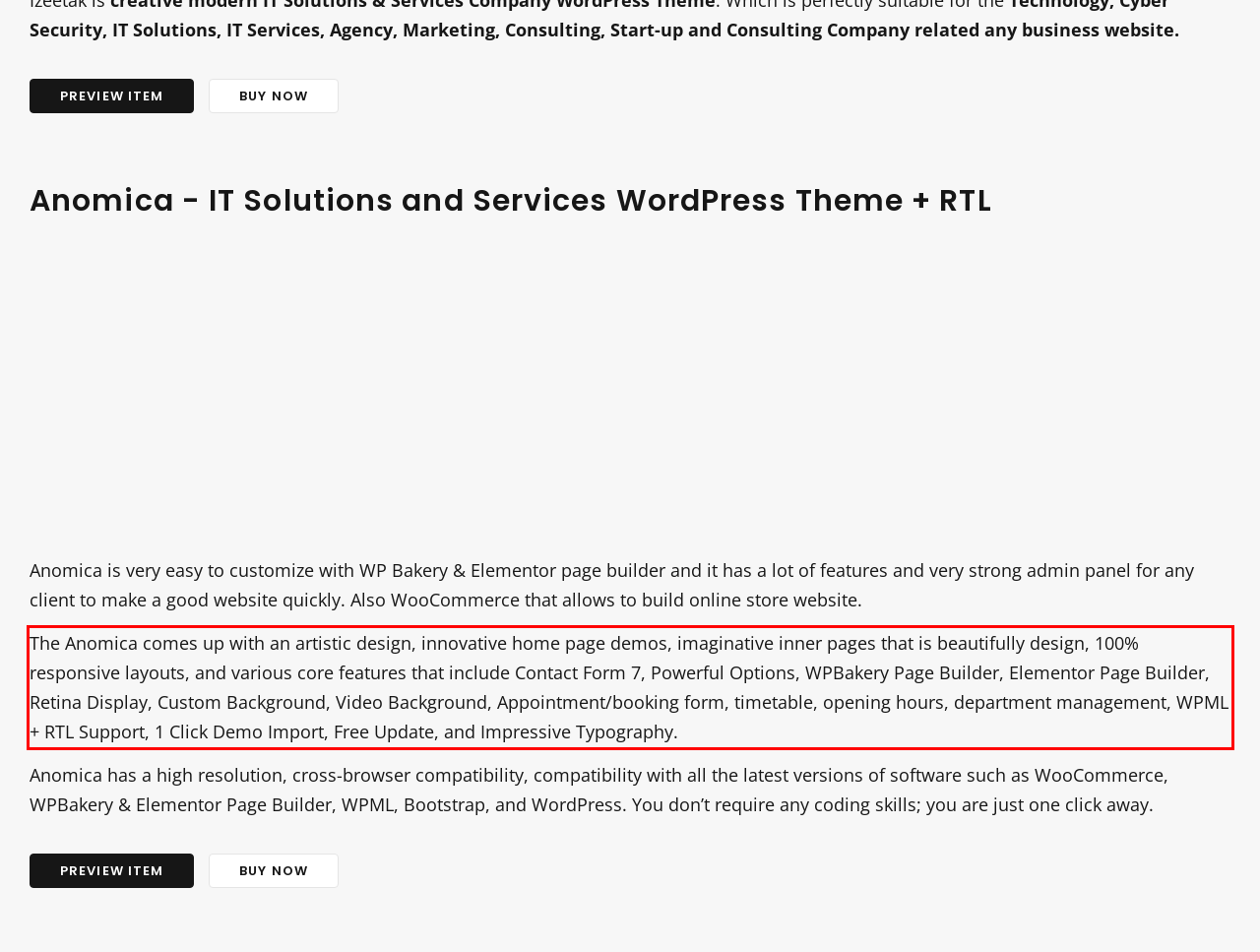Inspect the webpage screenshot that has a red bounding box and use OCR technology to read and display the text inside the red bounding box.

The Anomica comes up with an artistic design, innovative home page demos, imaginative inner pages that is beautifully design, 100% responsive layouts, and various core features that include Contact Form 7, Powerful Options, WPBakery Page Builder, Elementor Page Builder, Retina Display, Custom Background, Video Background, Appointment/booking form, timetable, opening hours, department management, WPML + RTL Support, 1 Click Demo Import, Free Update, and Impressive Typography.